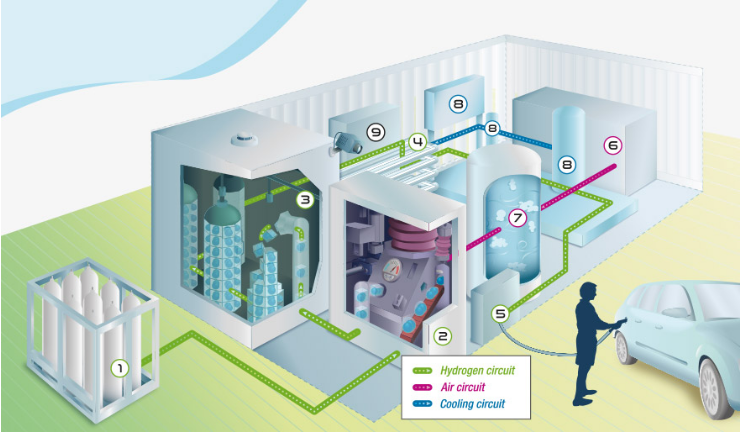What is being refueled in the image?
Please use the image to deliver a detailed and complete answer.

A figure on the right is depicted in the act of refueling a hydrogen-powered vehicle, illustrating the practical application of the technologies represented in the schematic, as shown in the caption.